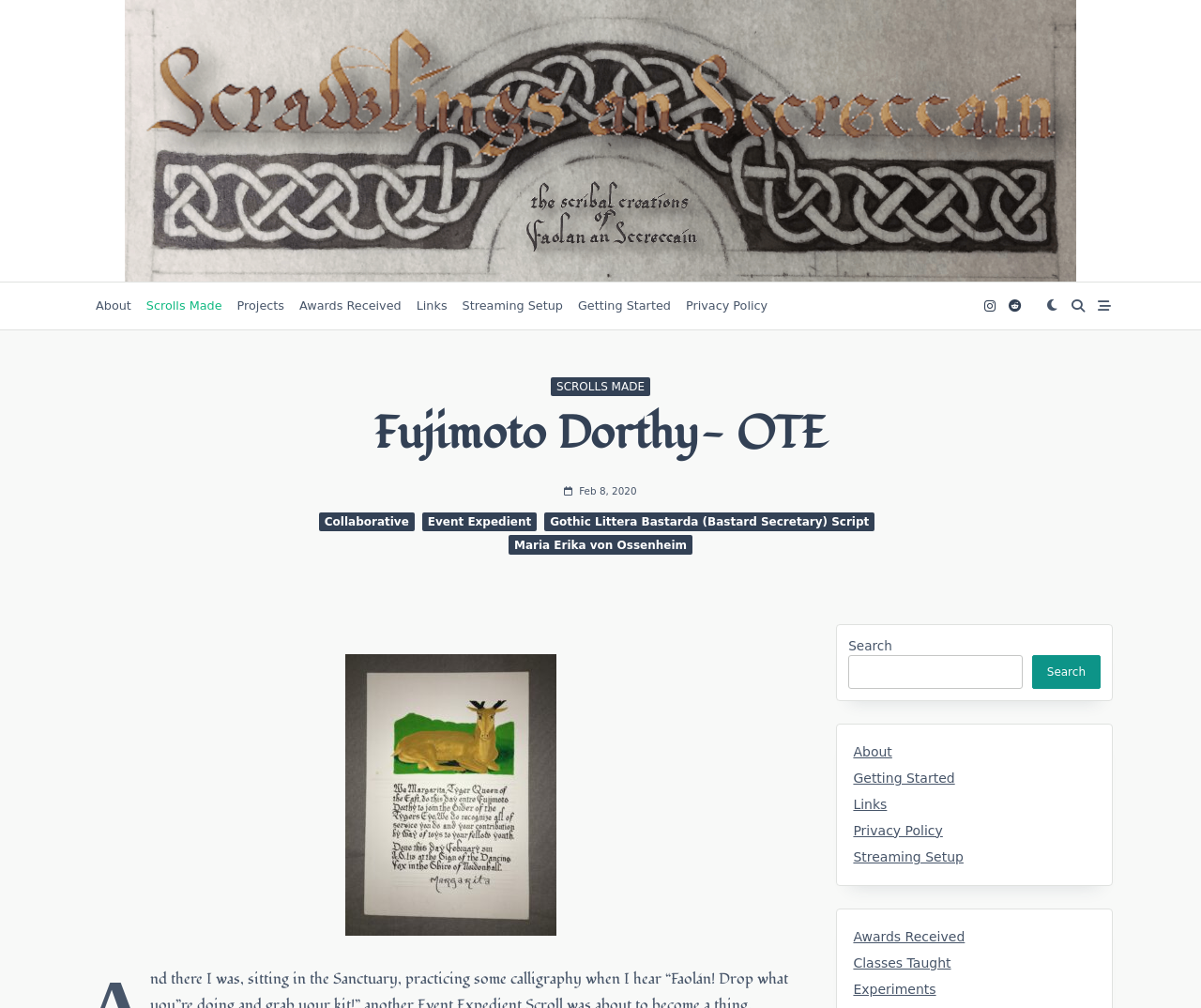What is the name of the author?
Analyze the screenshot and provide a detailed answer to the question.

The name of the author can be found in the heading element with the text 'Fujimoto Dorthy- OTE' at the top of the webpage.